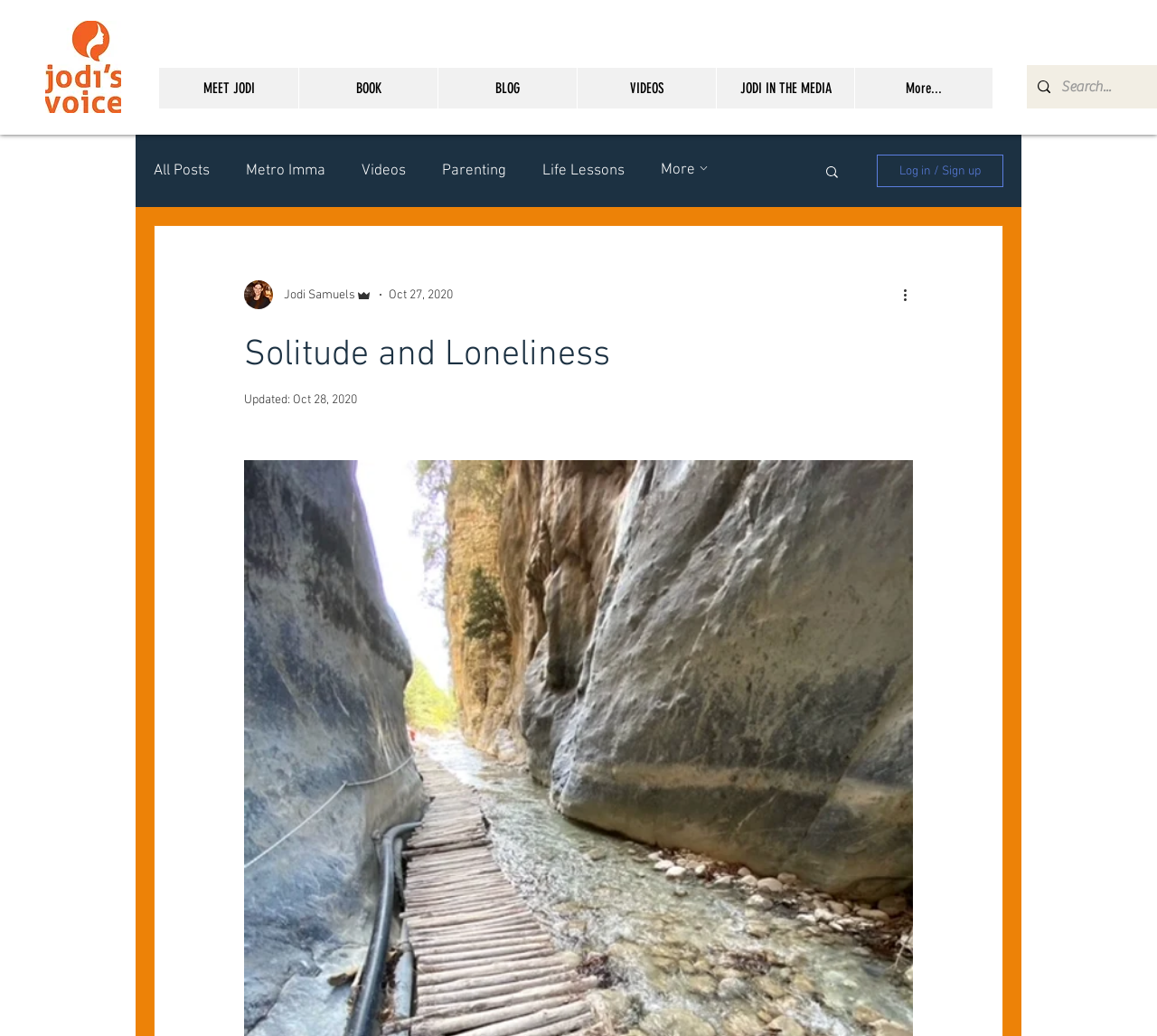What is the logo image filename?
Using the image provided, answer with just one word or phrase.

New jodisvoice logo.jpeg